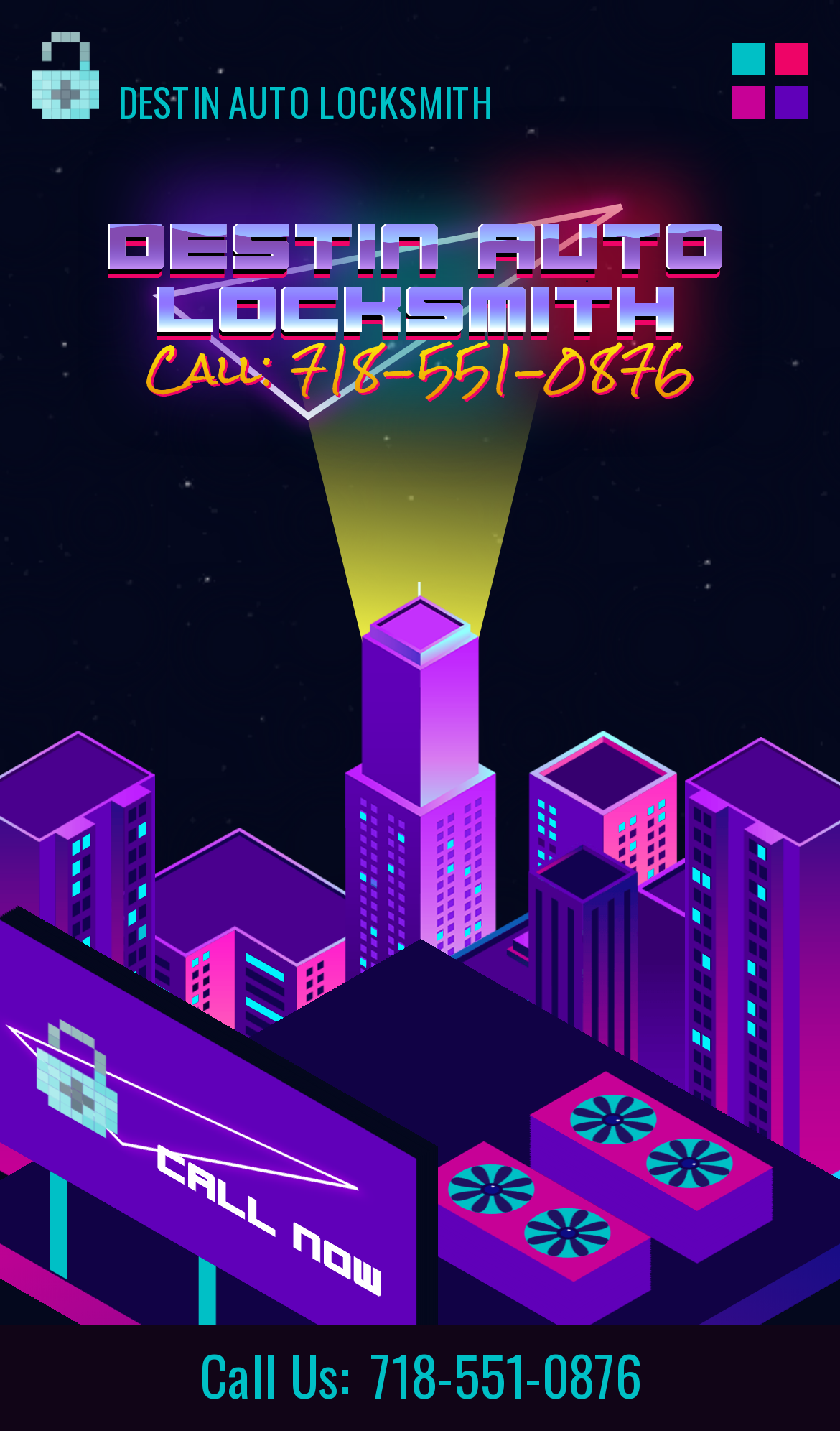Mark the bounding box of the element that matches the following description: "Destin Auto Locksmith".

[0.038, 0.029, 0.574, 0.067]